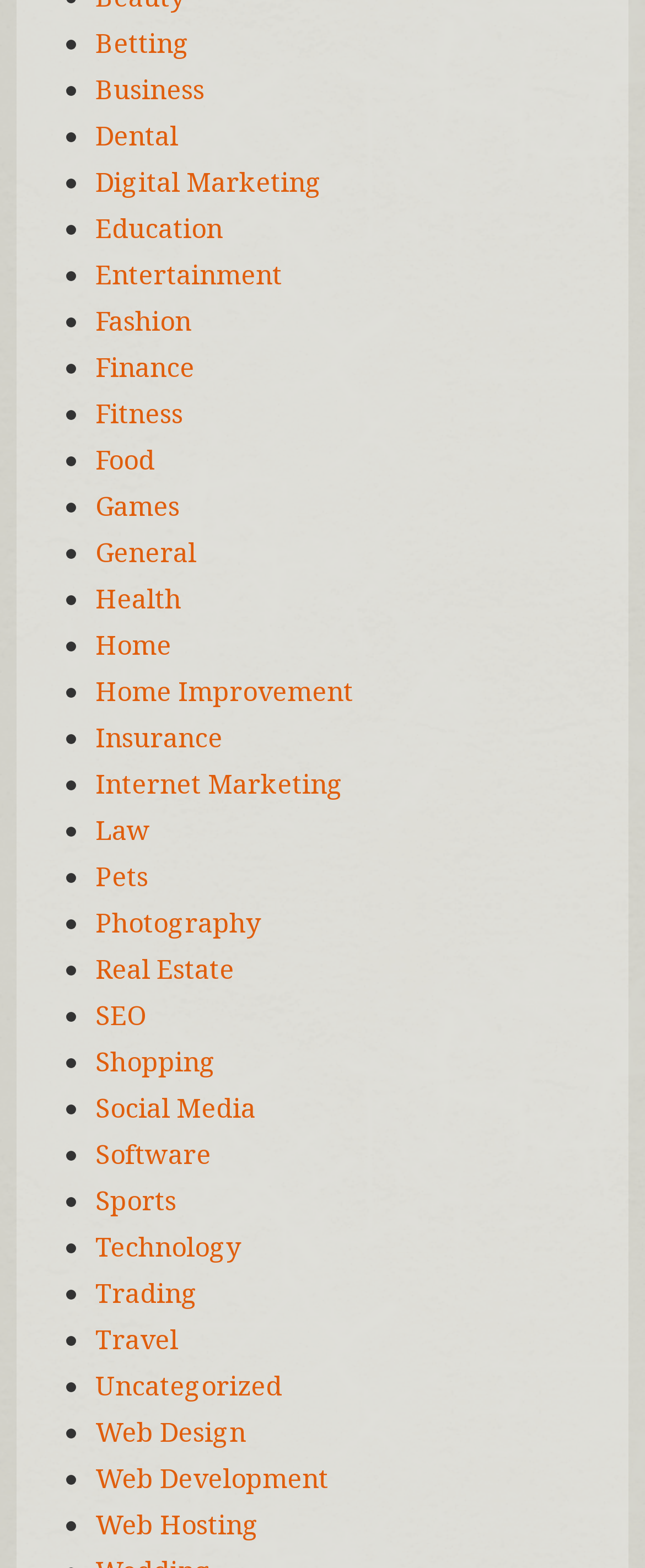Could you provide the bounding box coordinates for the portion of the screen to click to complete this instruction: "Check out Travel"?

[0.148, 0.842, 0.276, 0.866]